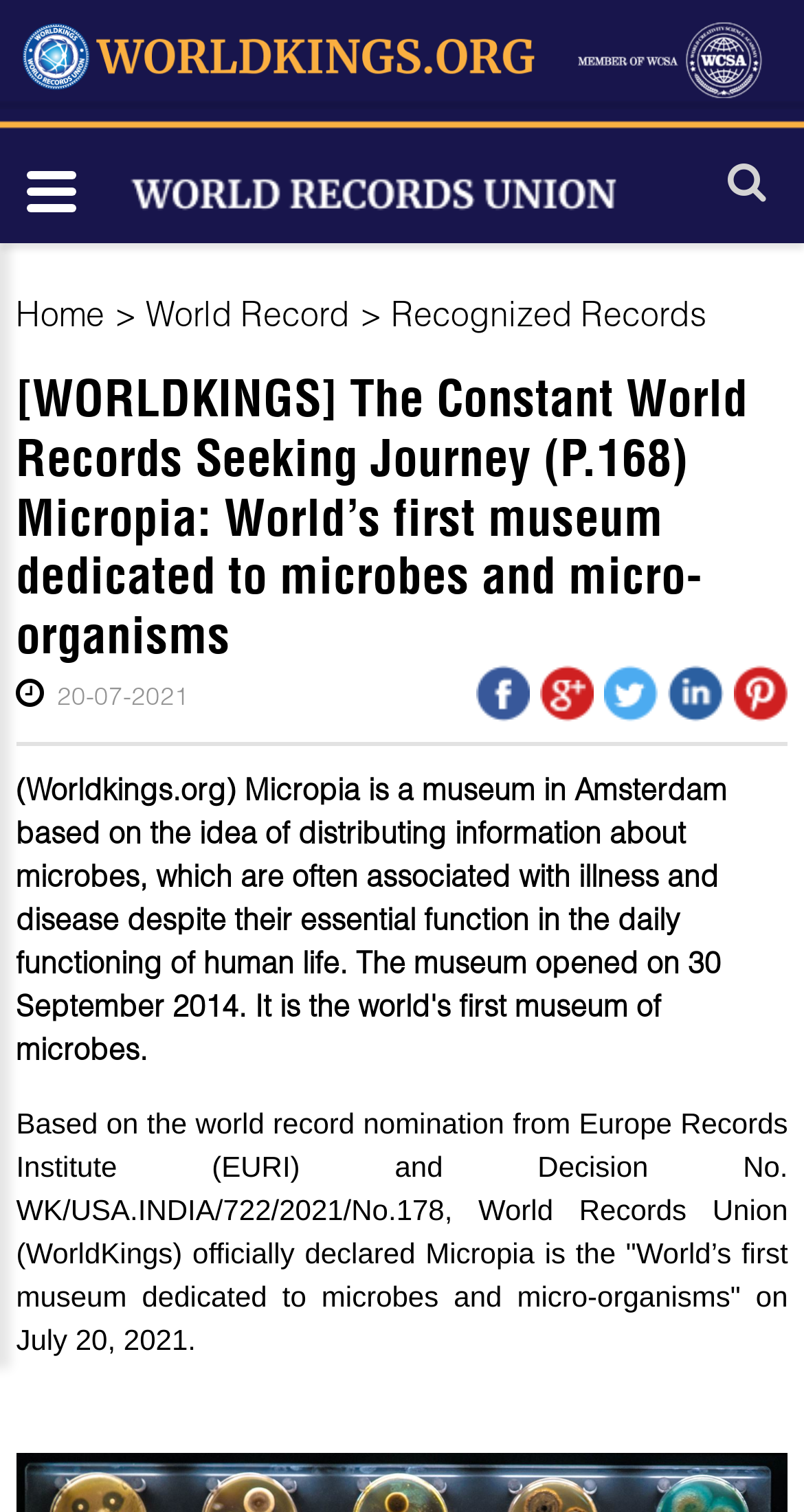Give a one-word or short phrase answer to the question: 
What is the institute that nominated Micropia for a world record?

Europe Records Institute